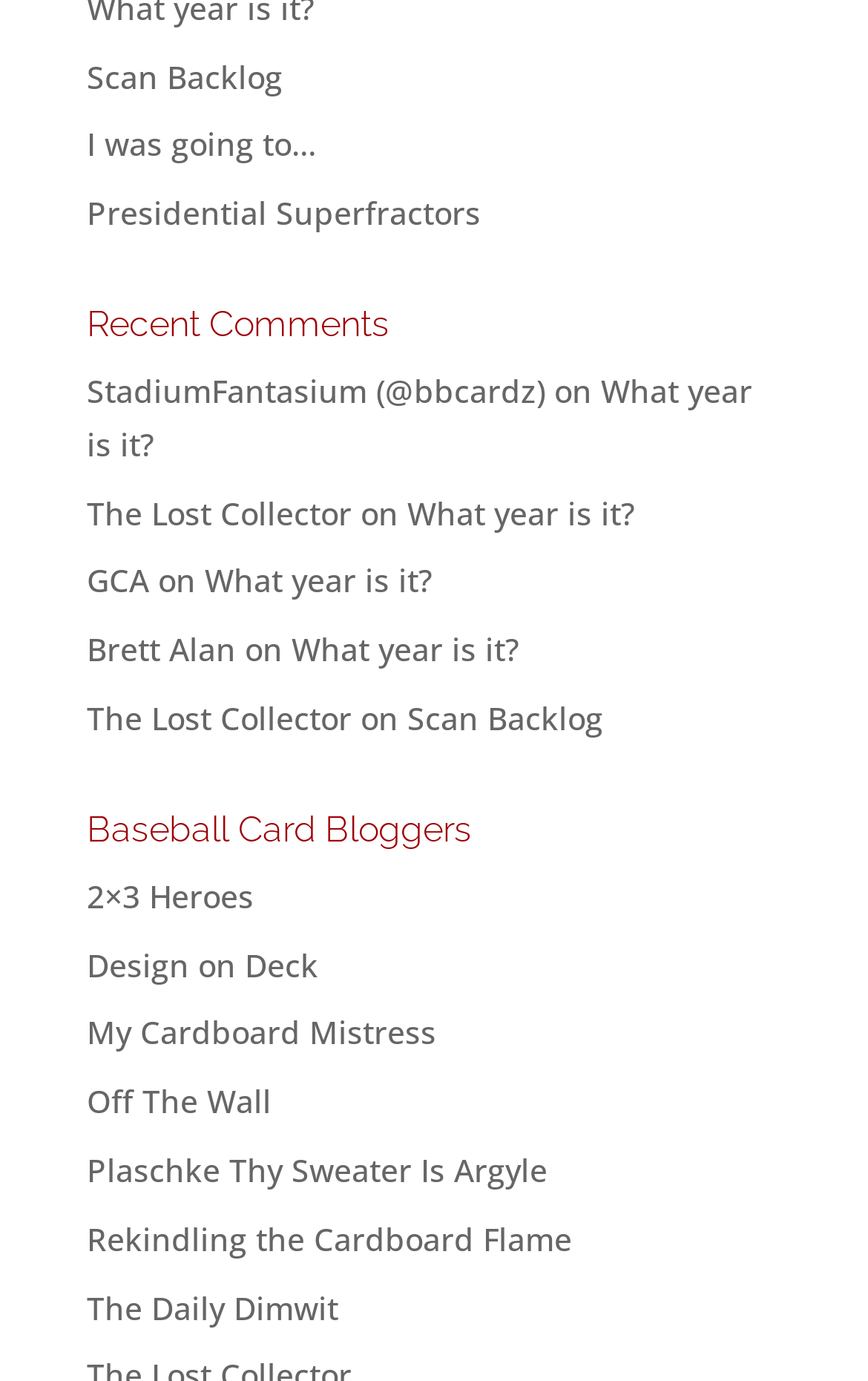Bounding box coordinates are specified in the format (top-left x, top-left y, bottom-right x, bottom-right y). All values are floating point numbers bounded between 0 and 1. Please provide the bounding box coordinate of the region this sentence describes: Rekindling the Cardboard Flame

[0.1, 0.881, 0.659, 0.912]